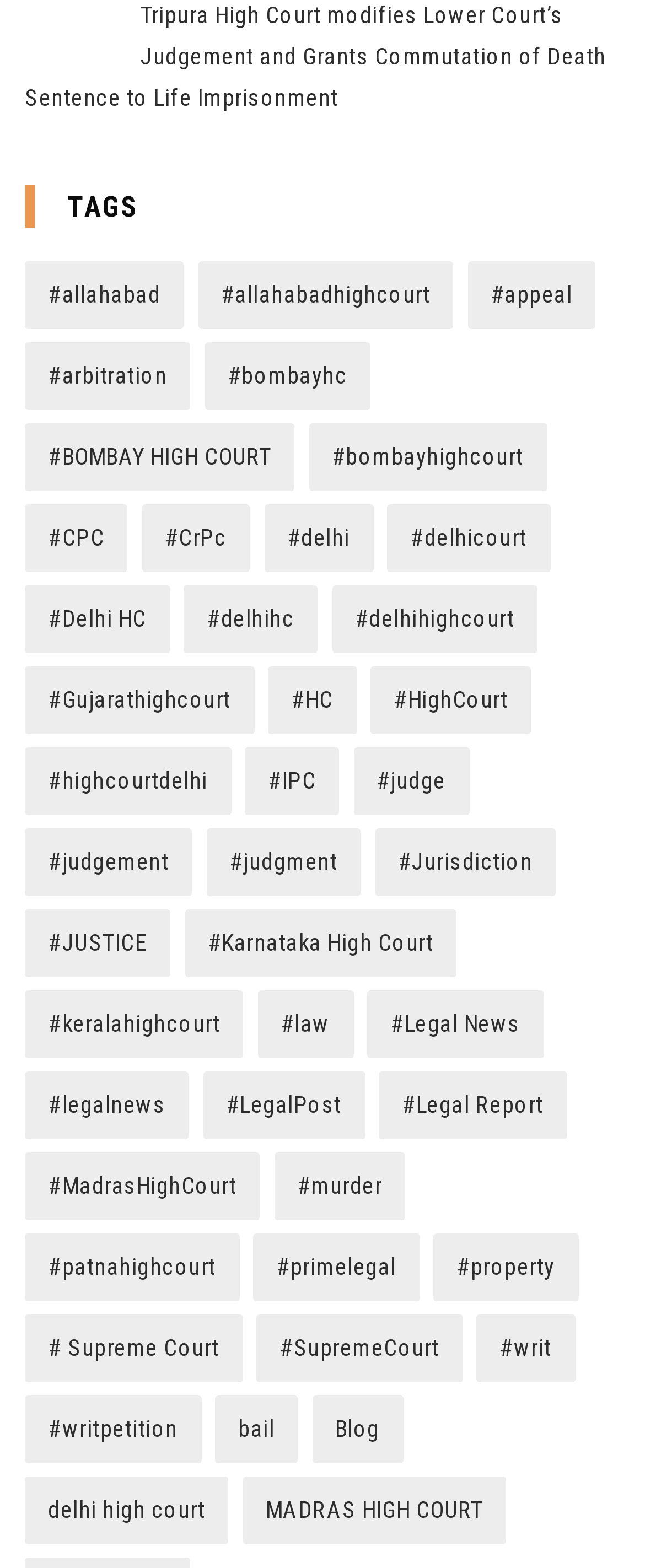How many links are there on the webpage?
Using the visual information, respond with a single word or phrase.

191